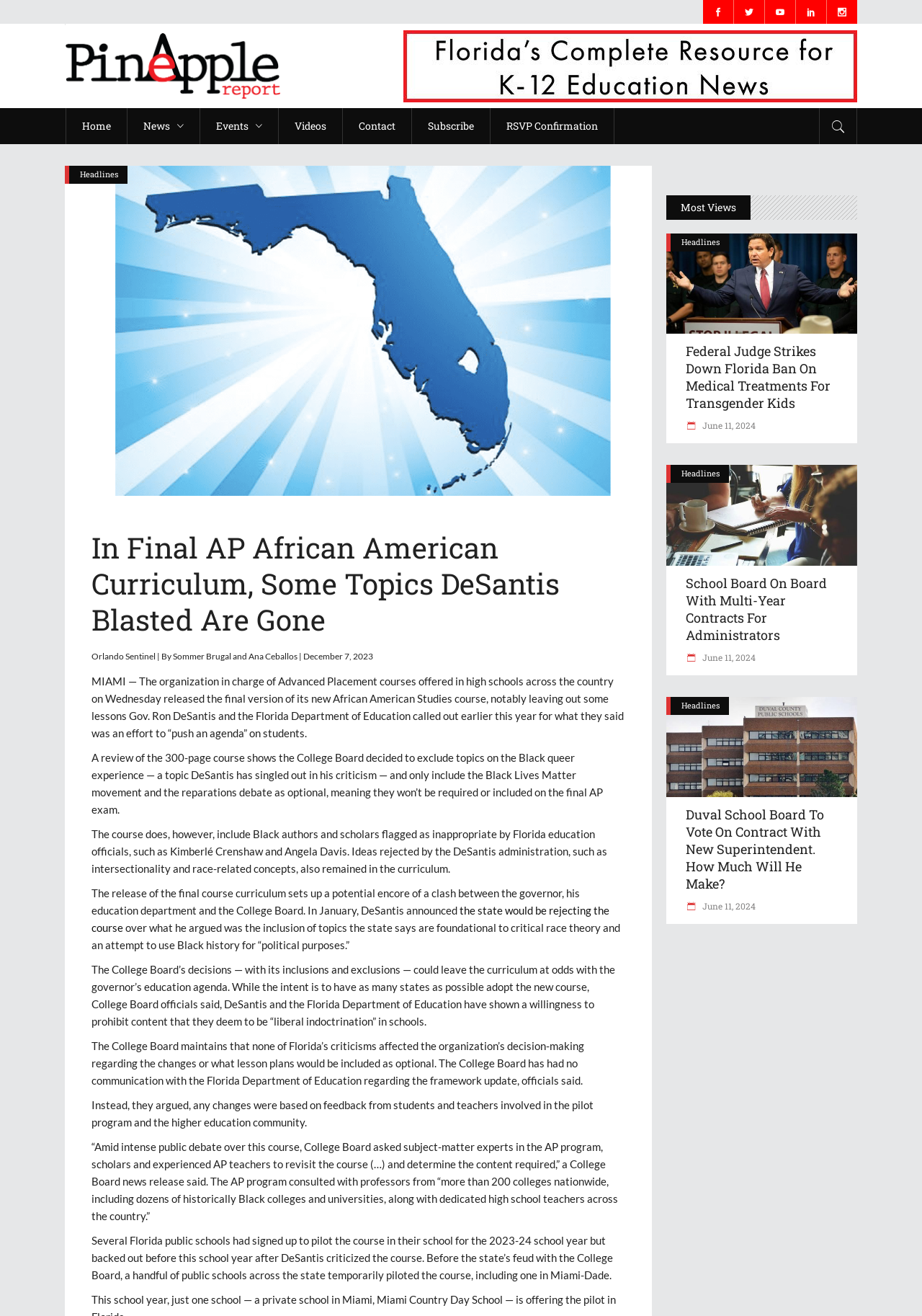Locate the bounding box coordinates of the element to click to perform the following action: 'Read the 'In Final AP African American Curriculum, Some Topics DeSantis Blasted Are Gone' heading'. The coordinates should be given as four float values between 0 and 1, in the form of [left, top, right, bottom].

[0.099, 0.403, 0.678, 0.485]